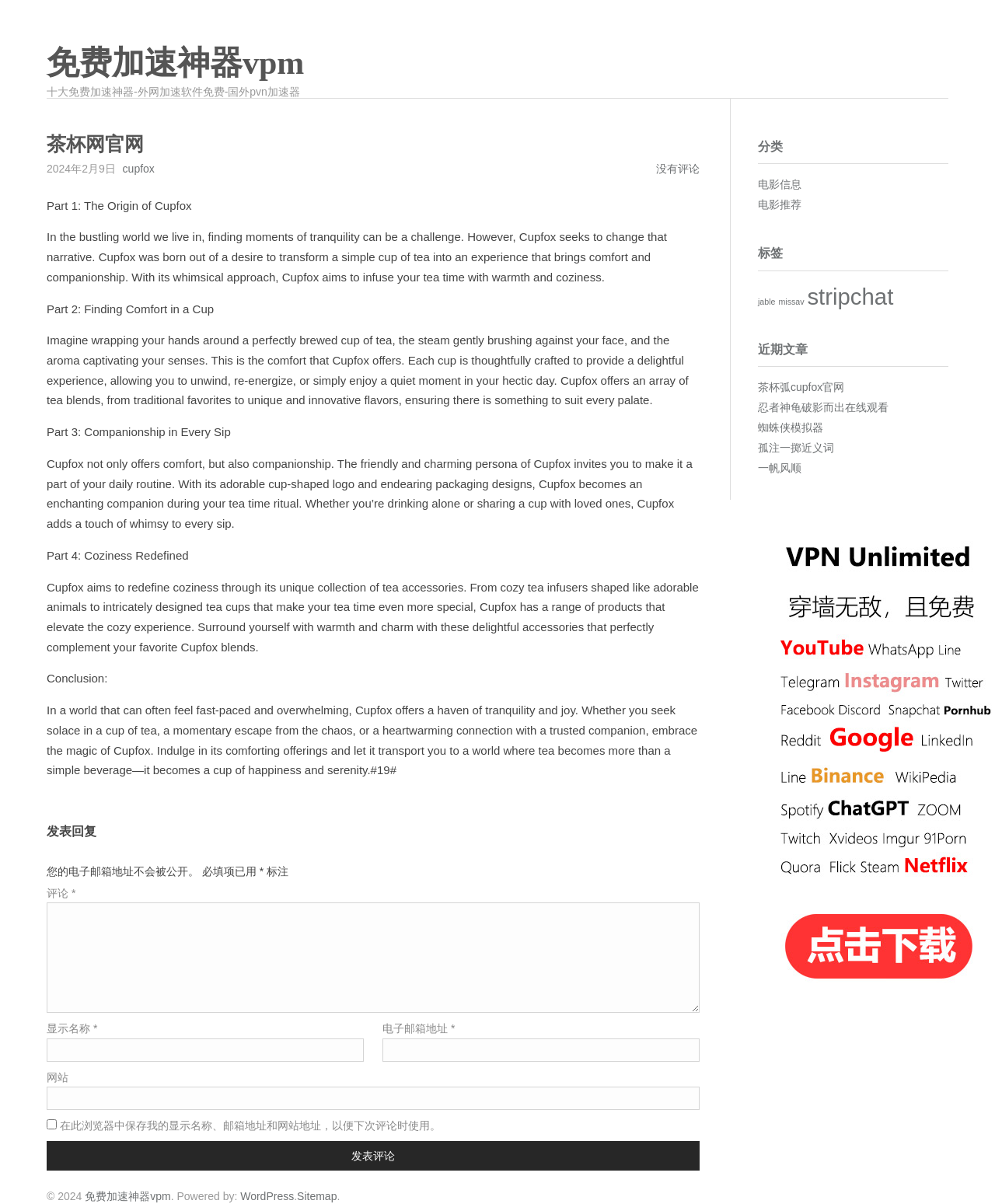Provide a one-word or one-phrase answer to the question:
What is the name of the website?

茶杯网官网